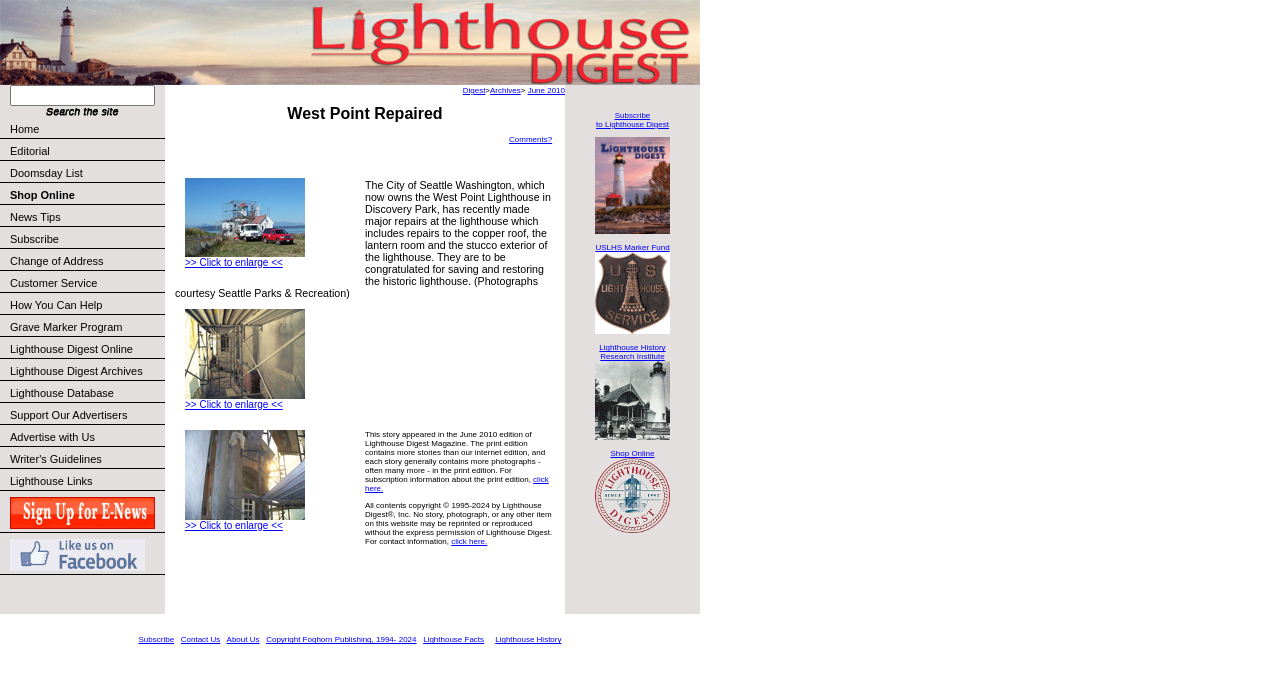From the given element description: "parent_node: Email* name="email" placeholder="Email*"", find the bounding box for the UI element. Provide the coordinates as four float numbers between 0 and 1, in the order [left, top, right, bottom].

None